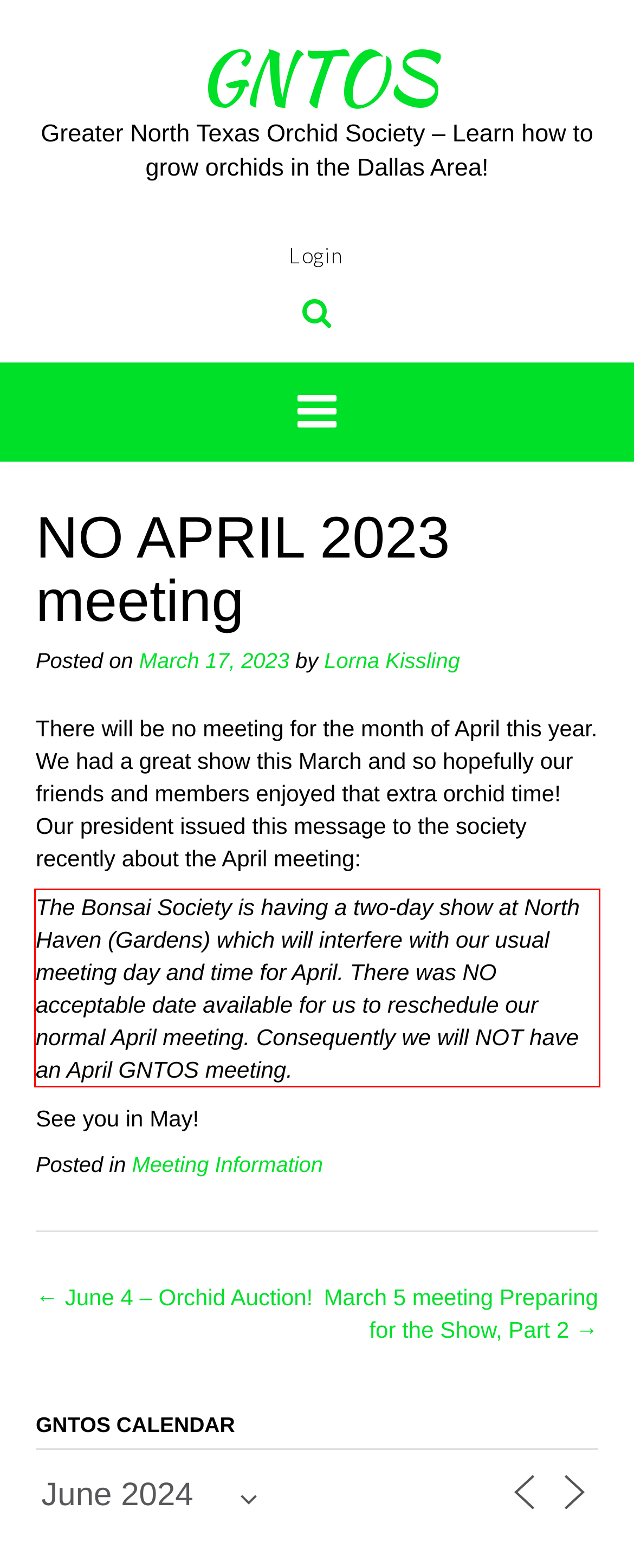You are provided with a screenshot of a webpage that includes a red bounding box. Extract and generate the text content found within the red bounding box.

The Bonsai Society is having a two-day show at North Haven (Gardens) which will interfere with our usual meeting day and time for April. There was NO acceptable date available for us to reschedule our normal April meeting. Consequently we will NOT have an April GNTOS meeting.